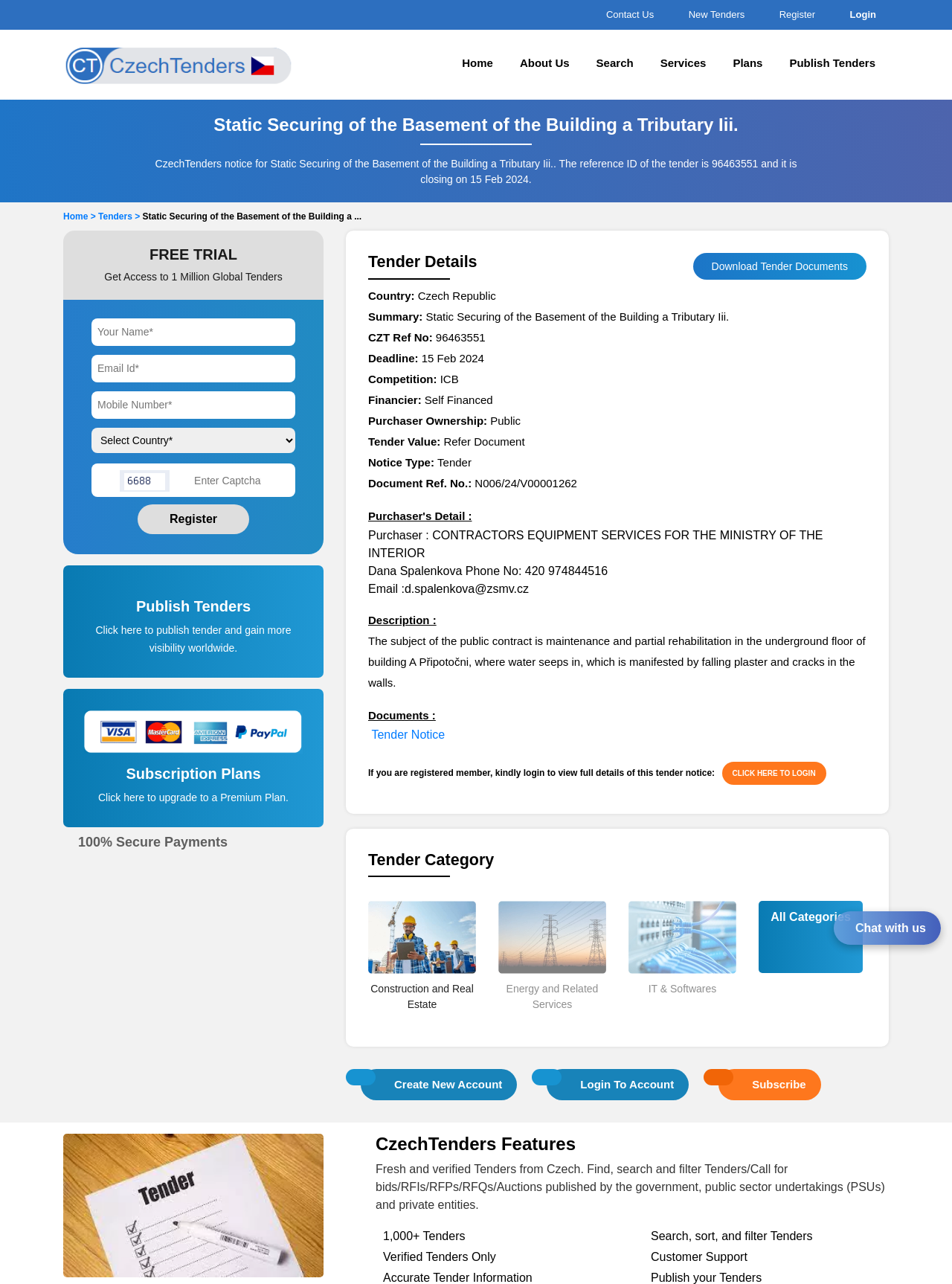Please find the bounding box coordinates of the section that needs to be clicked to achieve this instruction: "Register for a free trial".

[0.145, 0.393, 0.262, 0.416]